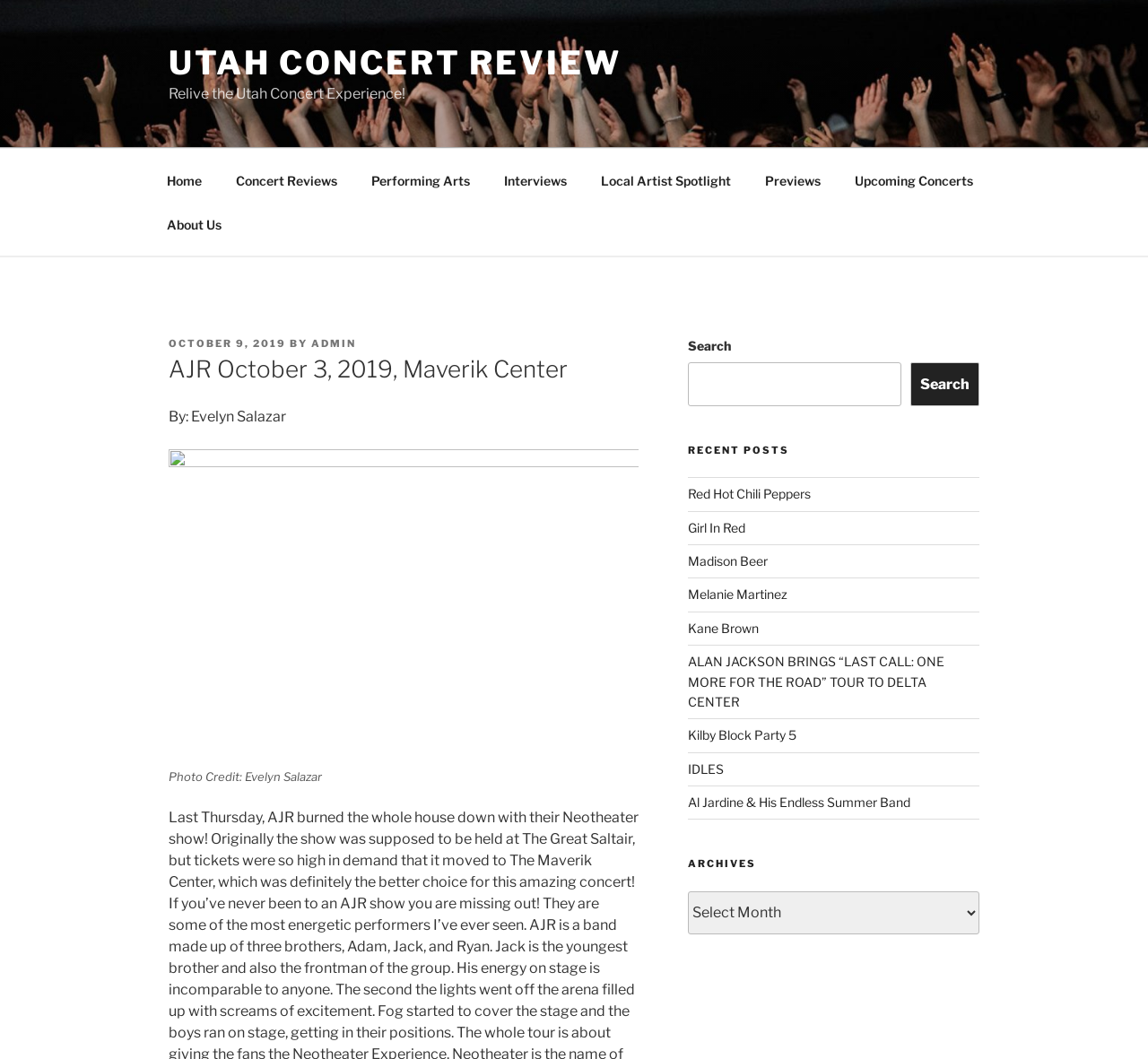Can you locate the main headline on this webpage and provide its text content?

AJR October 3, 2019, Maverik Center